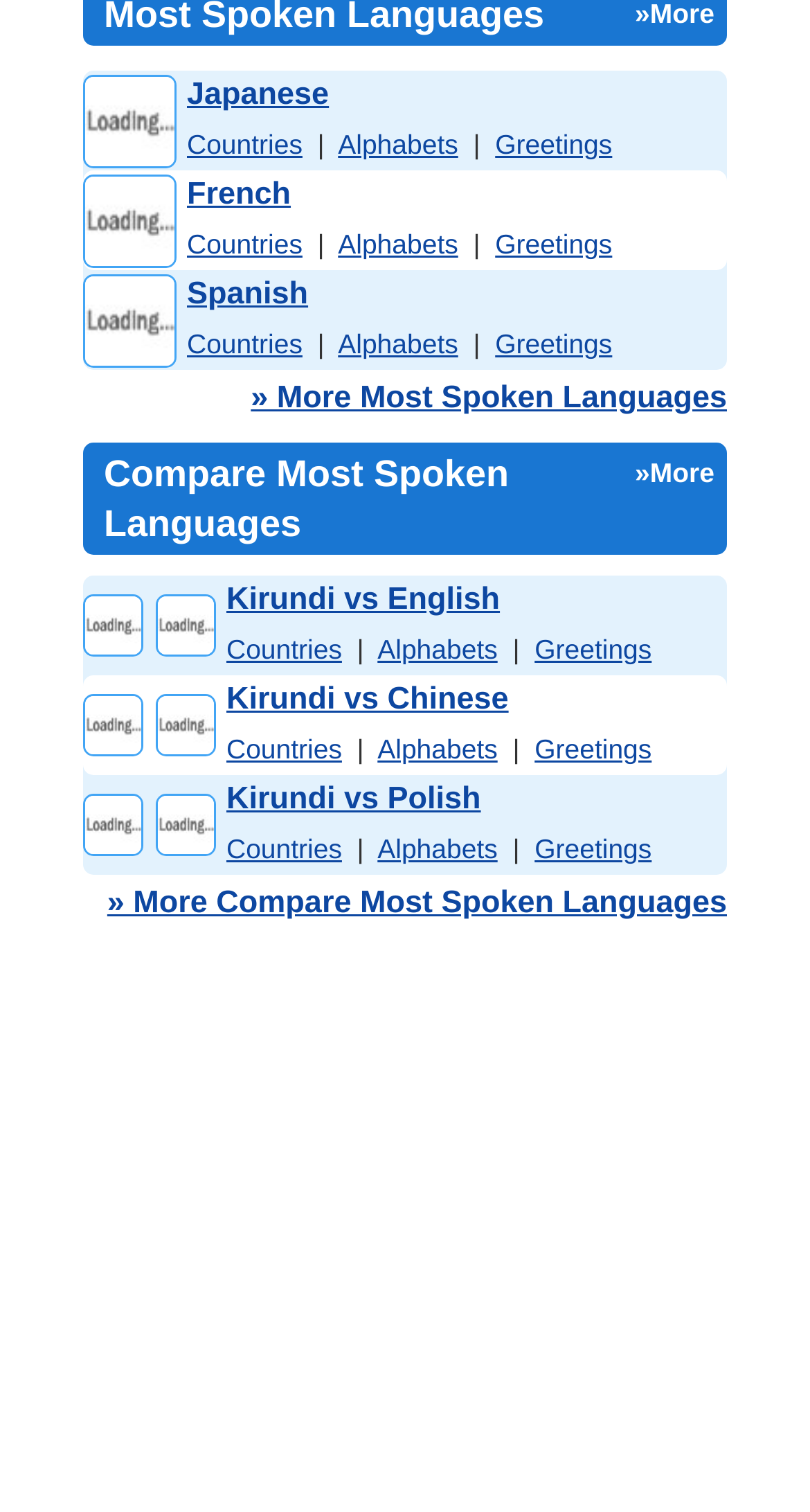How many categories are there for comparing languages?
Carefully analyze the image and provide a thorough answer to the question.

I looked at the columns of the table that compares languages, and there are 4 categories: Countries, Alphabets, Greetings, and the language names.